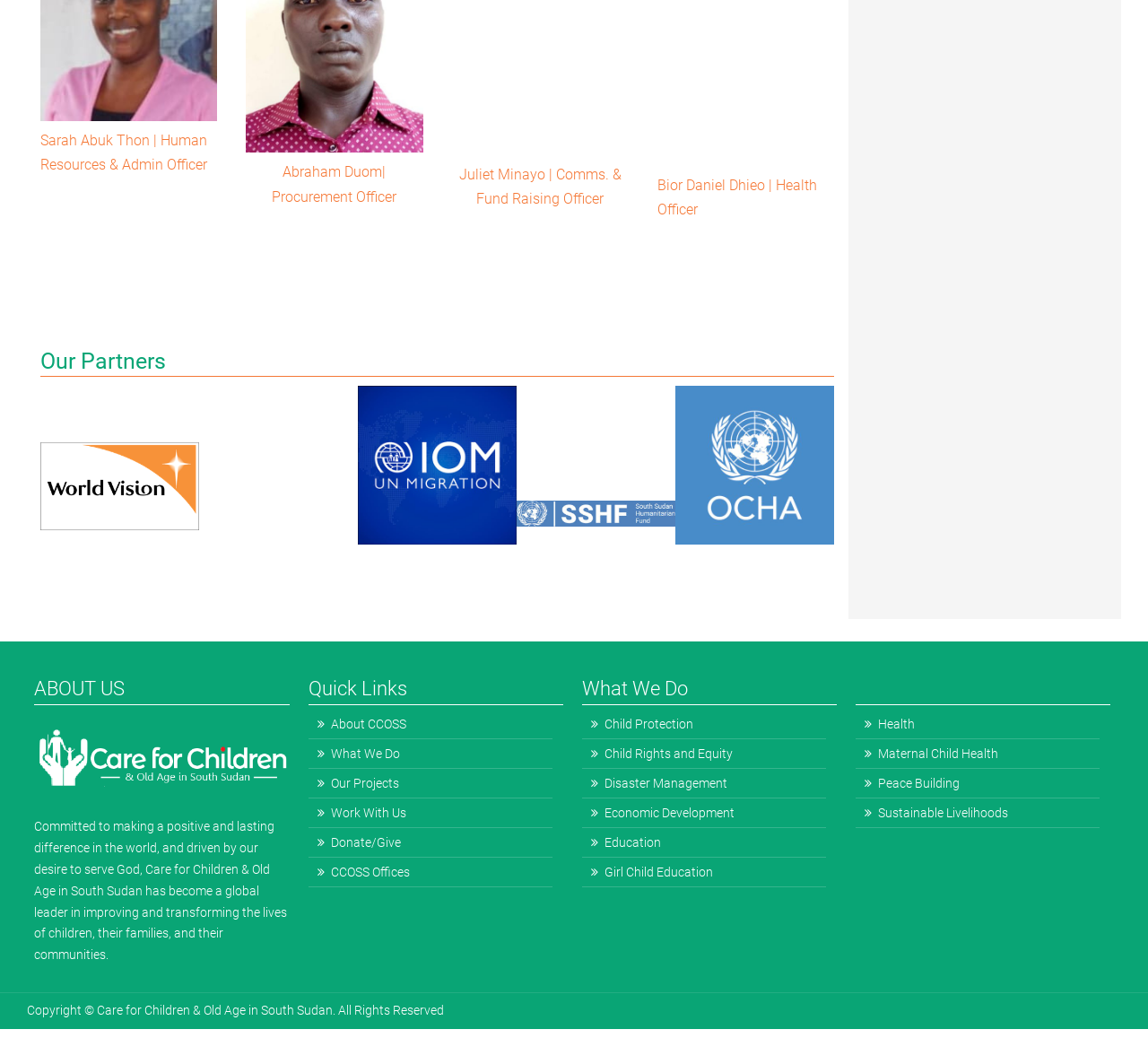Kindly determine the bounding box coordinates for the area that needs to be clicked to execute this instruction: "Read about 'Child Protection'".

[0.507, 0.69, 0.72, 0.705]